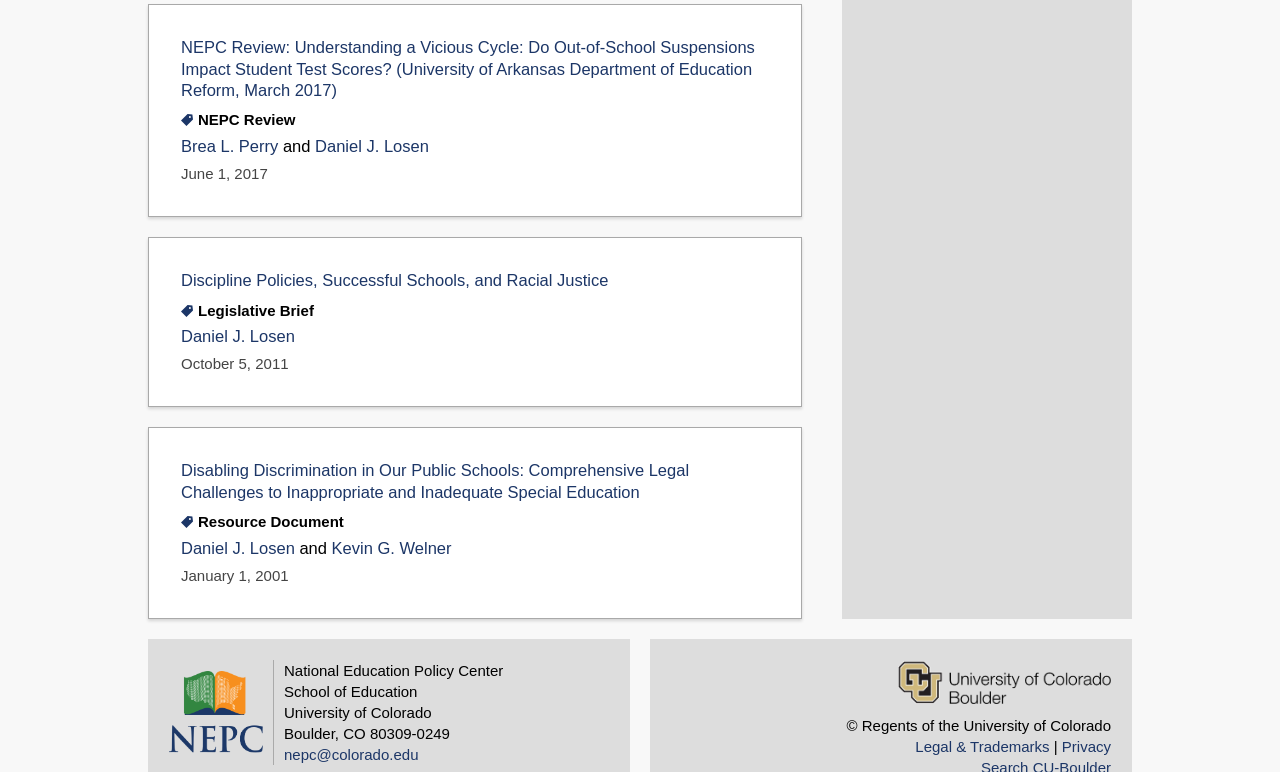Indicate the bounding box coordinates of the clickable region to achieve the following instruction: "View the resource document 'Disabling Discrimination in Our Public Schools: Comprehensive Legal Challenges to Inappropriate and Inadequate Special Education'."

[0.141, 0.598, 0.538, 0.649]